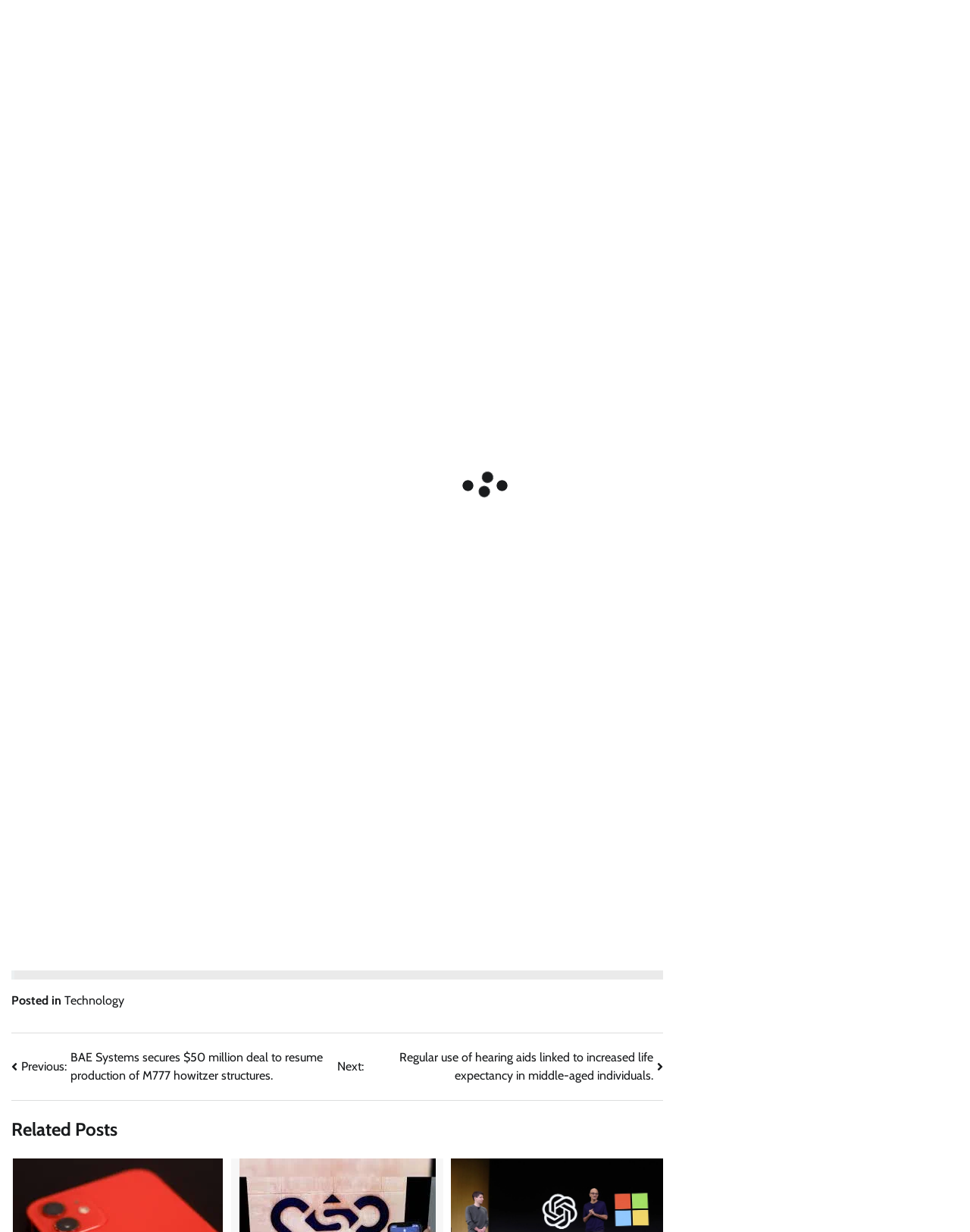Locate the bounding box coordinates of the area to click to fulfill this instruction: "Go to the HOME page". The bounding box should be presented as four float numbers between 0 and 1, in the order [left, top, right, bottom].

[0.012, 0.077, 0.068, 0.1]